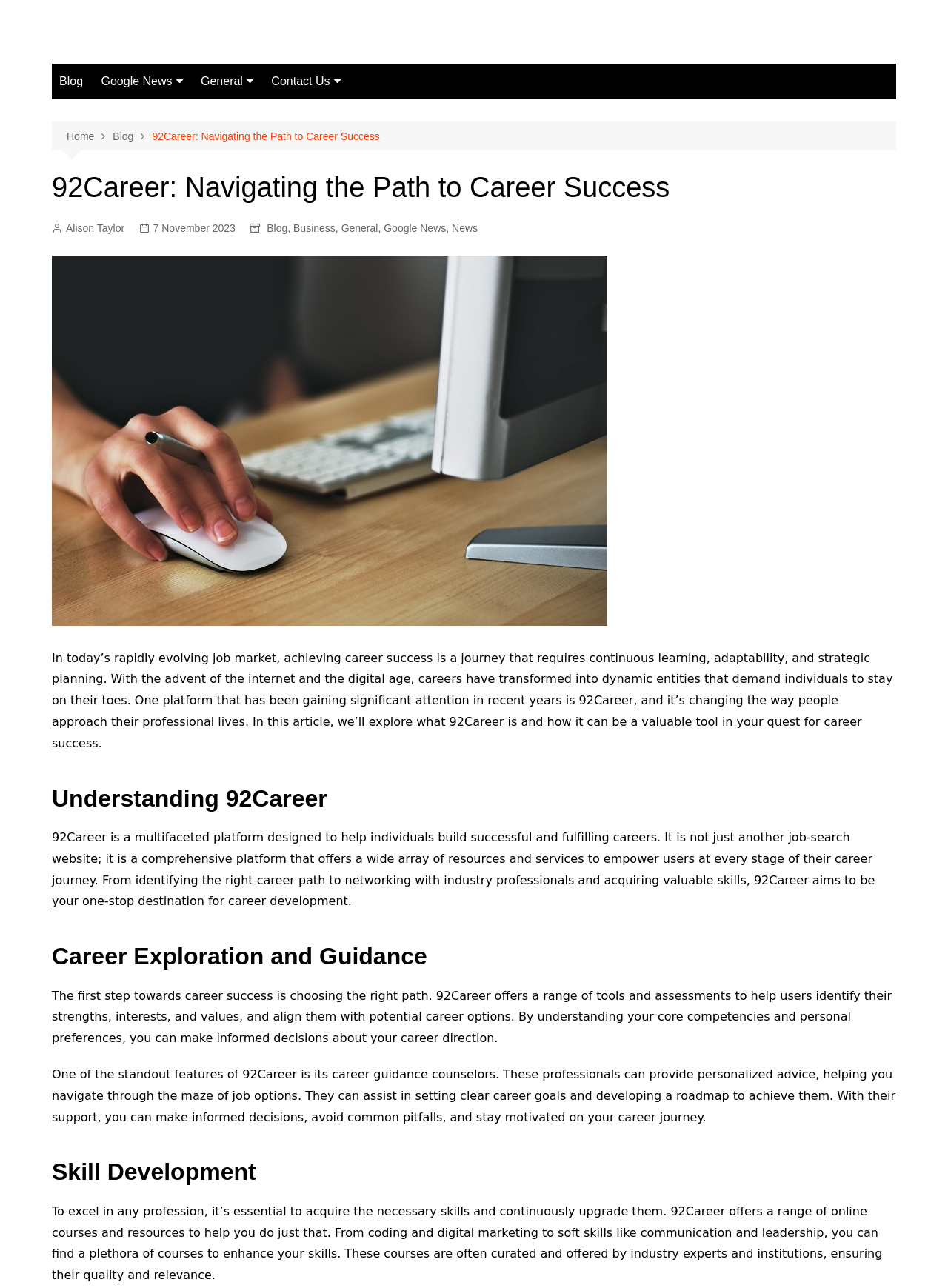Give the bounding box coordinates for this UI element: "Travel". The coordinates should be four float numbers between 0 and 1, arranged as [left, top, right, bottom].

[0.204, 0.191, 0.376, 0.21]